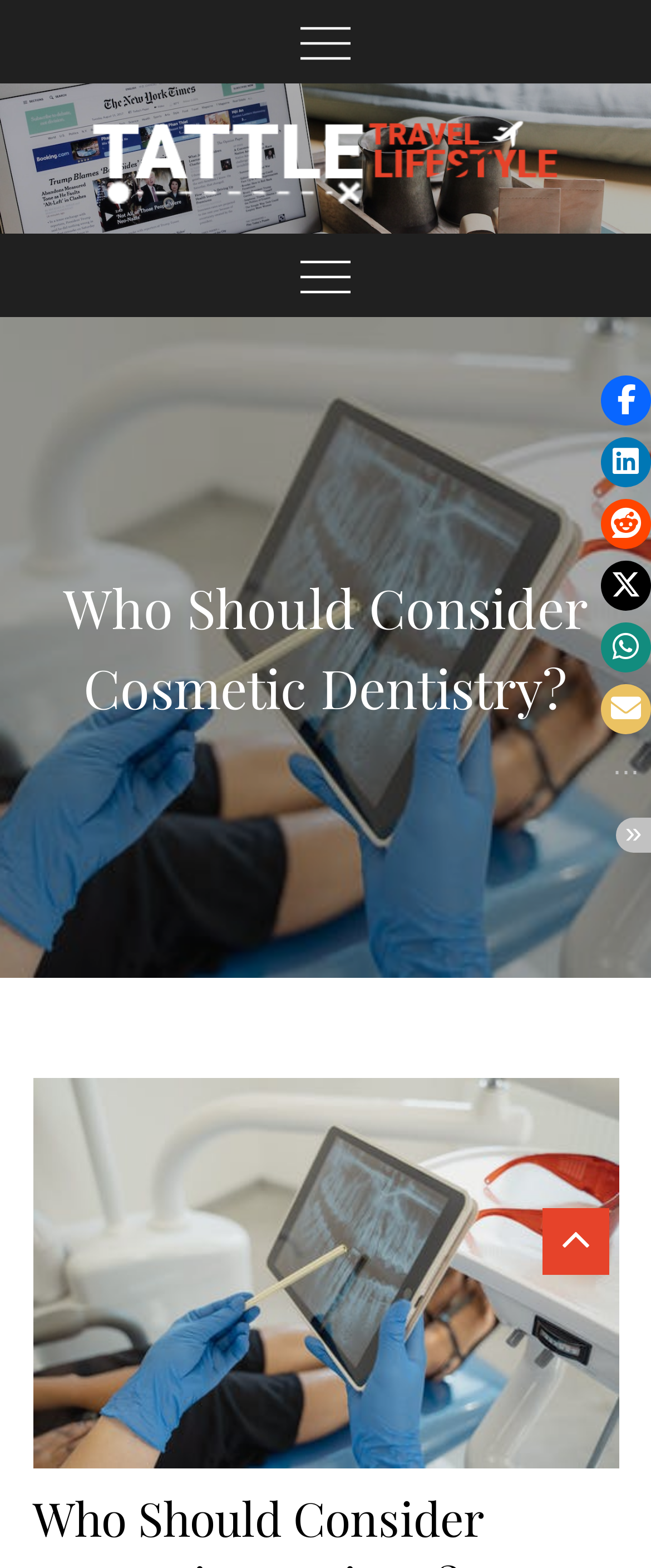Can you show the bounding box coordinates of the region to click on to complete the task described in the instruction: "Click the secondary menu button"?

[0.0, 0.0, 1.0, 0.053]